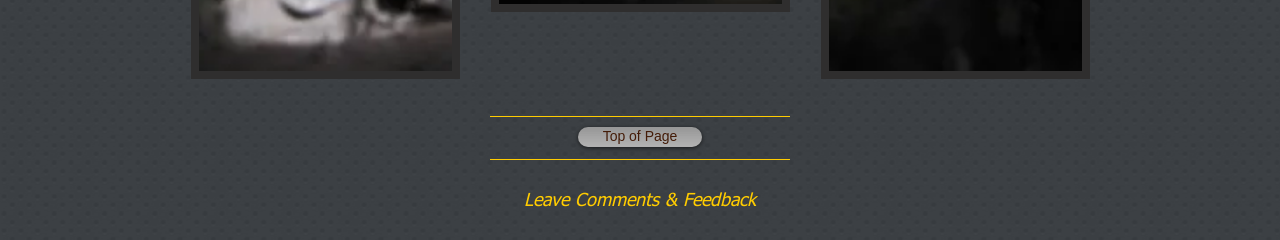Find the bounding box of the web element that fits this description: "Top of Page".

[0.452, 0.529, 0.548, 0.612]